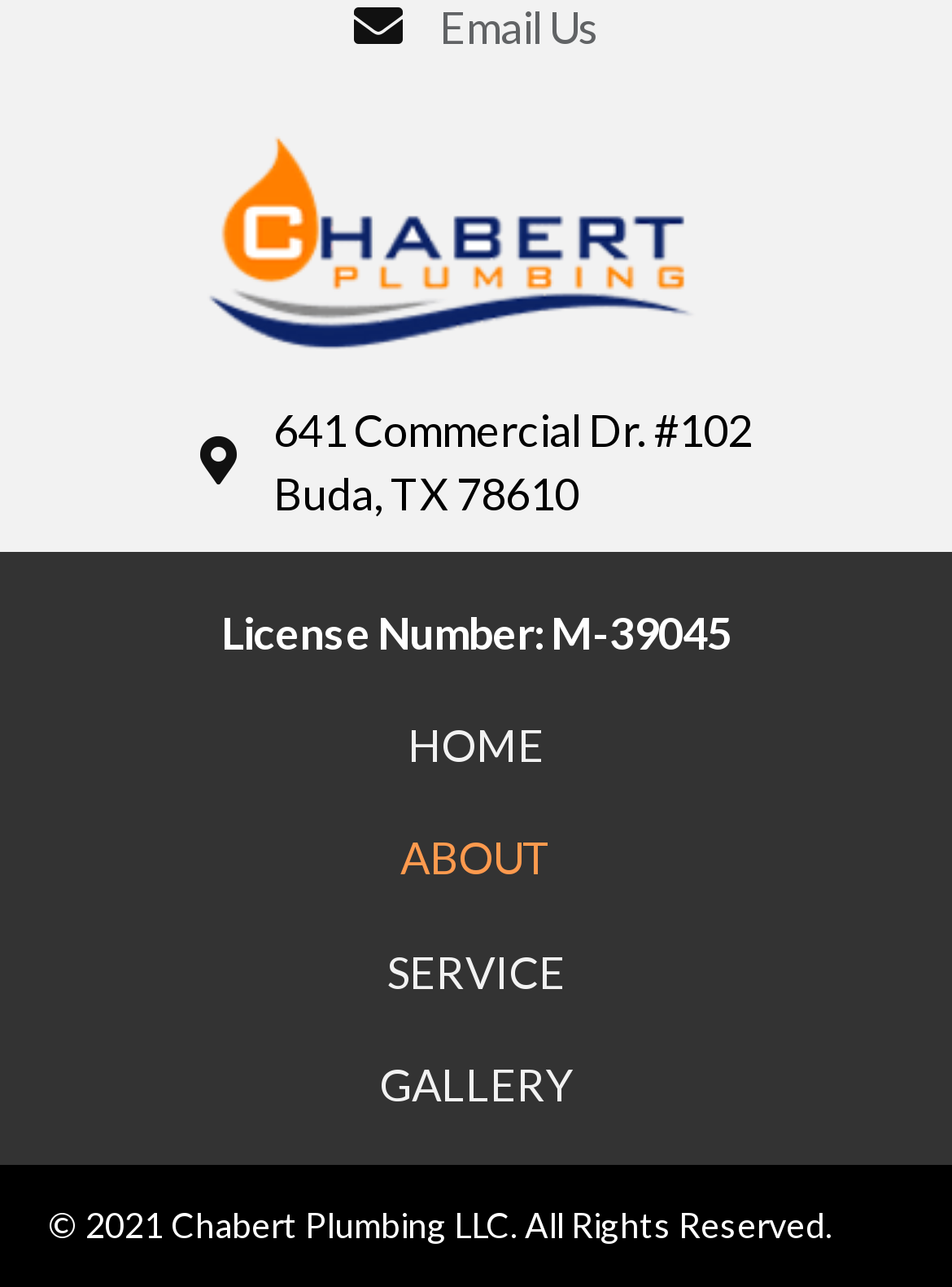What is the copyright year of the webpage?
Based on the image, please offer an in-depth response to the question.

I found the copyright year by examining the static text element at the bottom of the page, which contains the text '© 2021 Chabert Plumbing LLC. All Rights Reserved'.